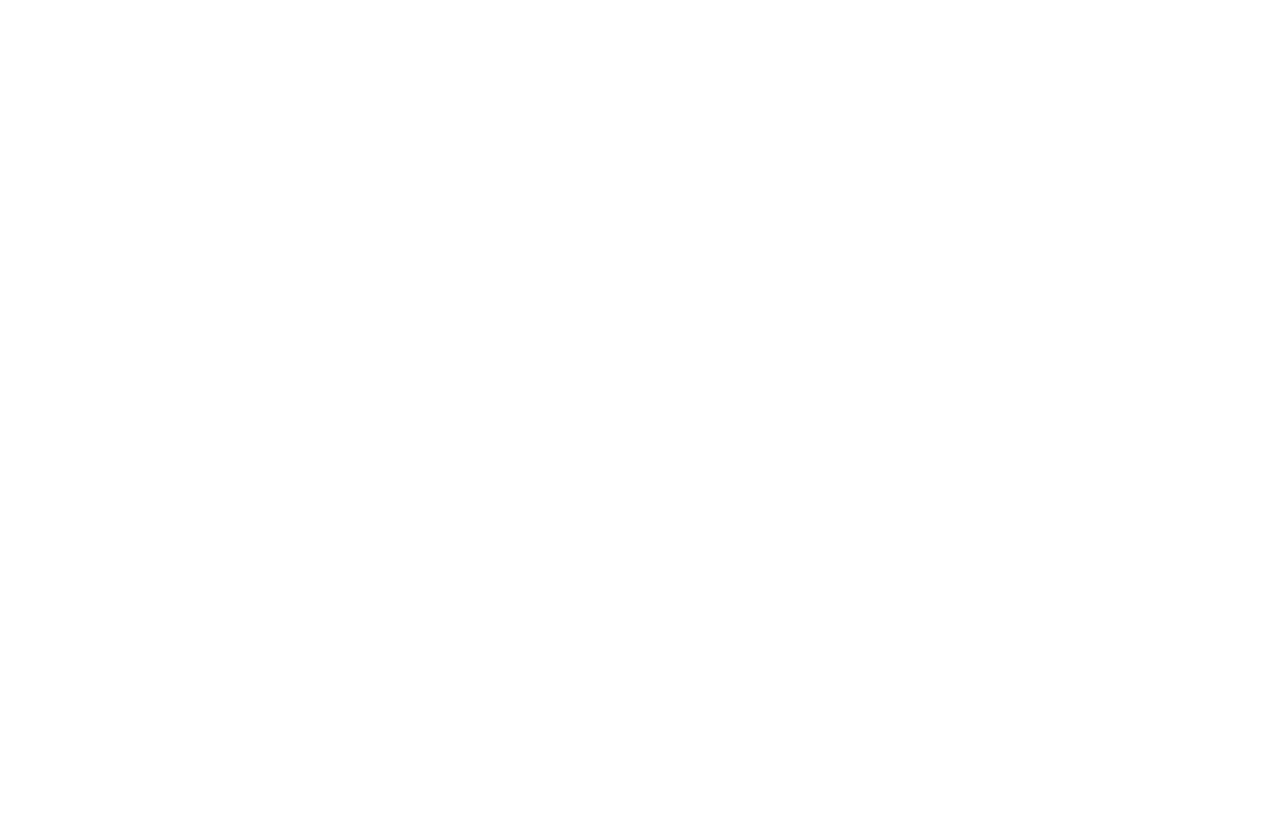Please specify the coordinates of the bounding box for the element that should be clicked to carry out this instruction: "Click on the 'The Business Times' link". The coordinates must be four float numbers between 0 and 1, formatted as [left, top, right, bottom].

[0.041, 0.049, 0.189, 0.072]